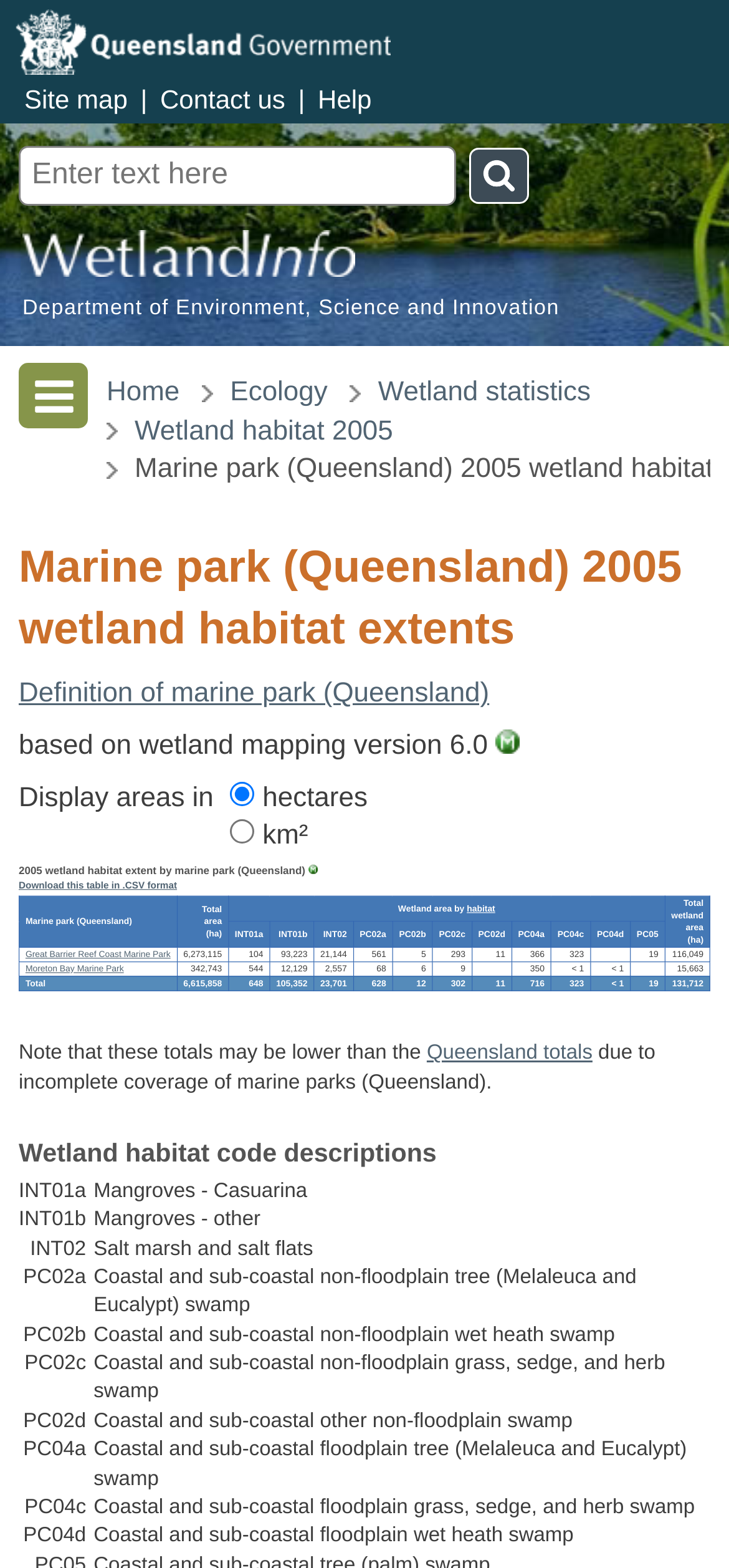Find the bounding box coordinates of the element to click in order to complete this instruction: "View metadata". The bounding box coordinates must be four float numbers between 0 and 1, denoted as [left, top, right, bottom].

[0.68, 0.466, 0.713, 0.485]